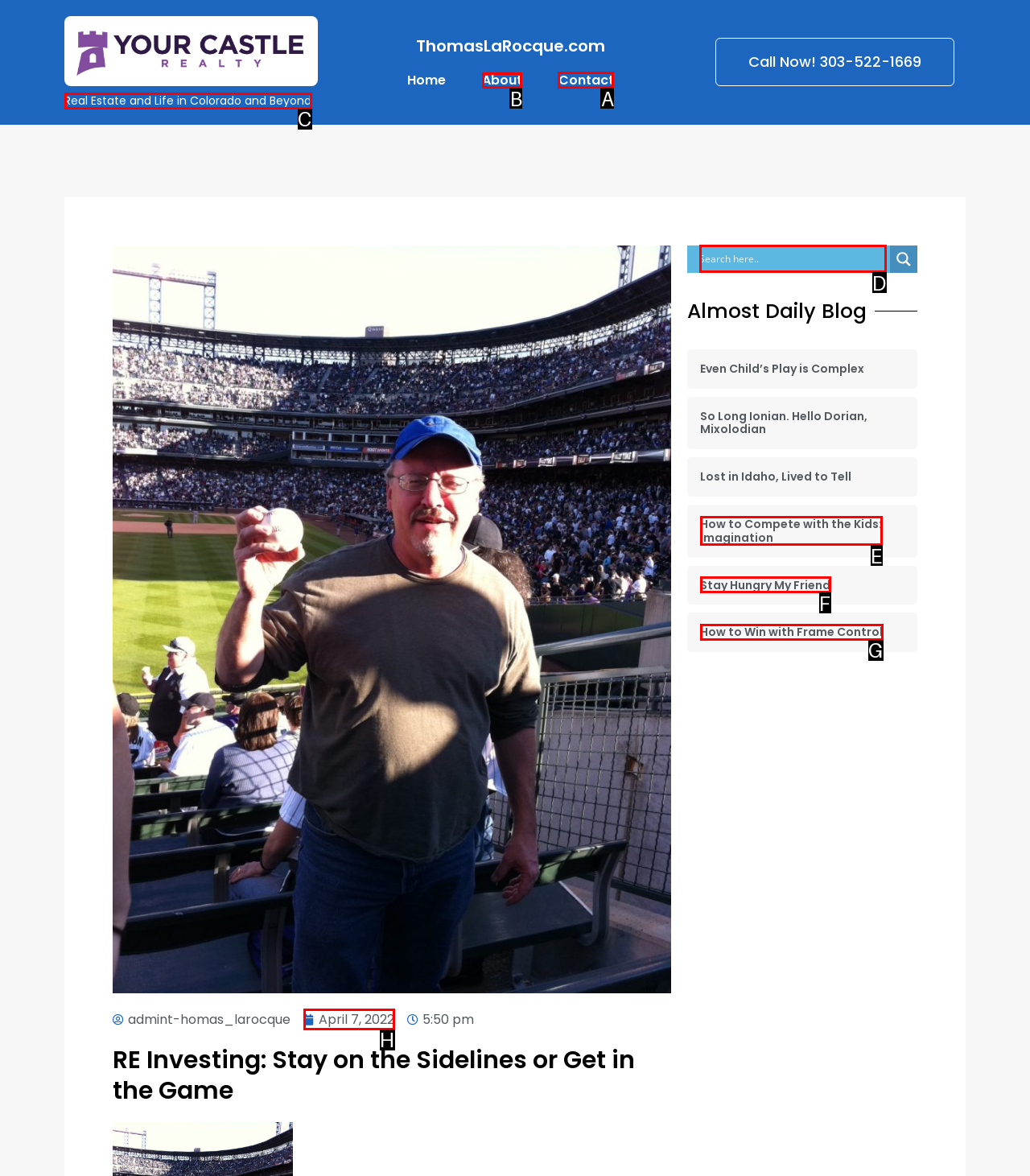Select the HTML element that should be clicked to accomplish the task: Visit the 'About' page Reply with the corresponding letter of the option.

B